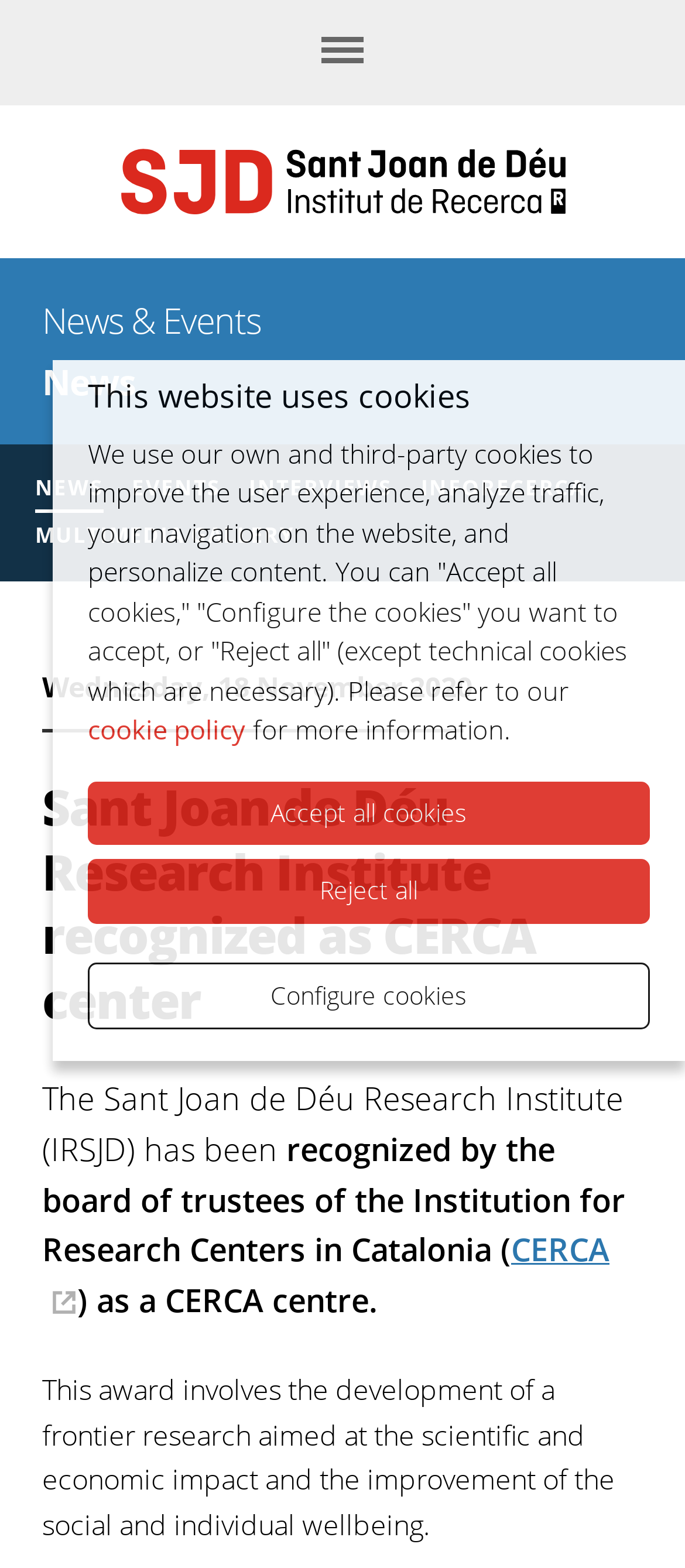From the details in the image, provide a thorough response to the question: What is the date of the news article?

I found the answer by looking at the time element on the webpage, which displays the date of the news article. The date is 'Wednesday, 18 November 2020'.